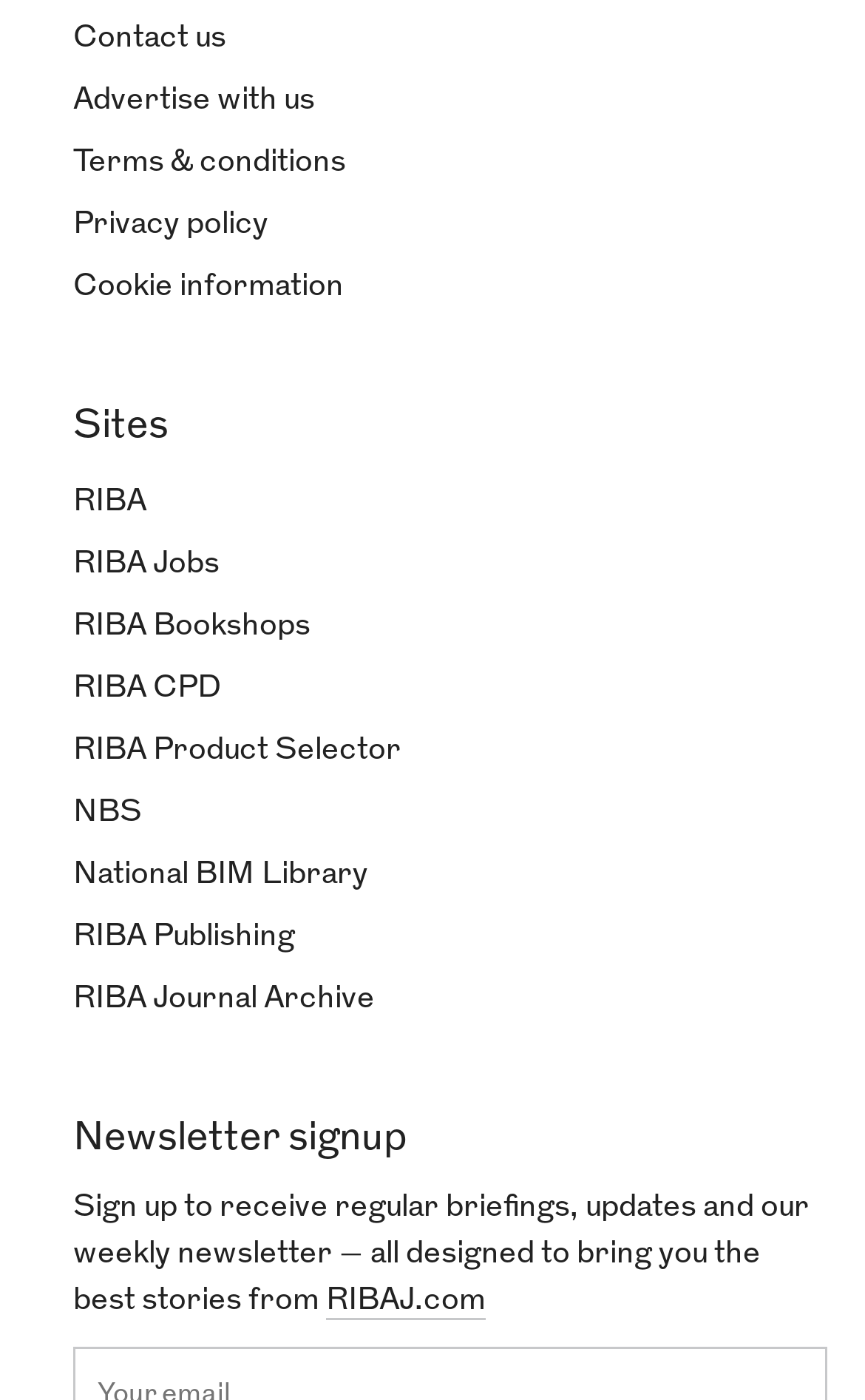Please specify the bounding box coordinates for the clickable region that will help you carry out the instruction: "Read terms and conditions".

[0.085, 0.105, 0.4, 0.129]